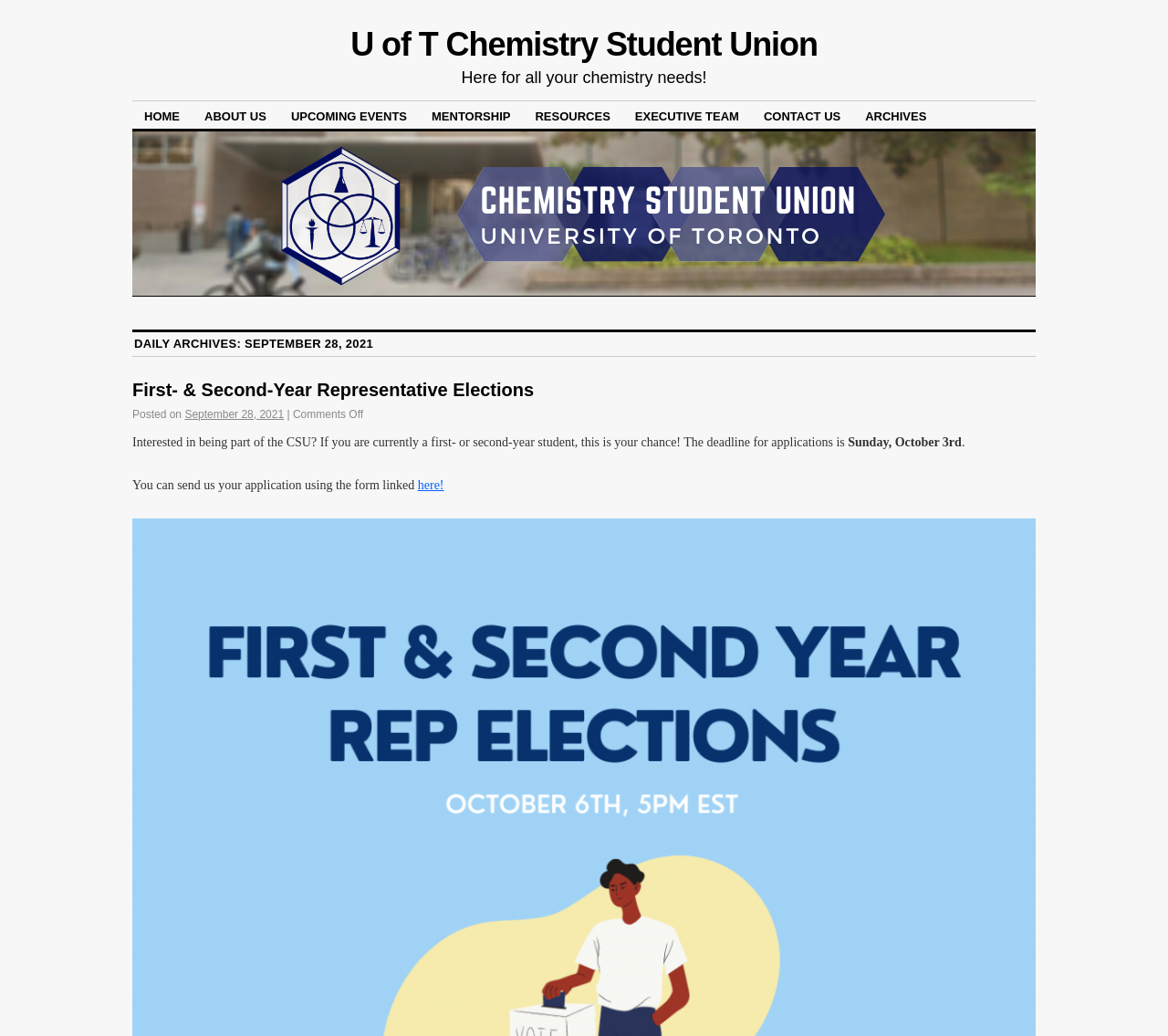Identify the bounding box coordinates for the element you need to click to achieve the following task: "Add the product to the cart". The coordinates must be four float values ranging from 0 to 1, formatted as [left, top, right, bottom].

None